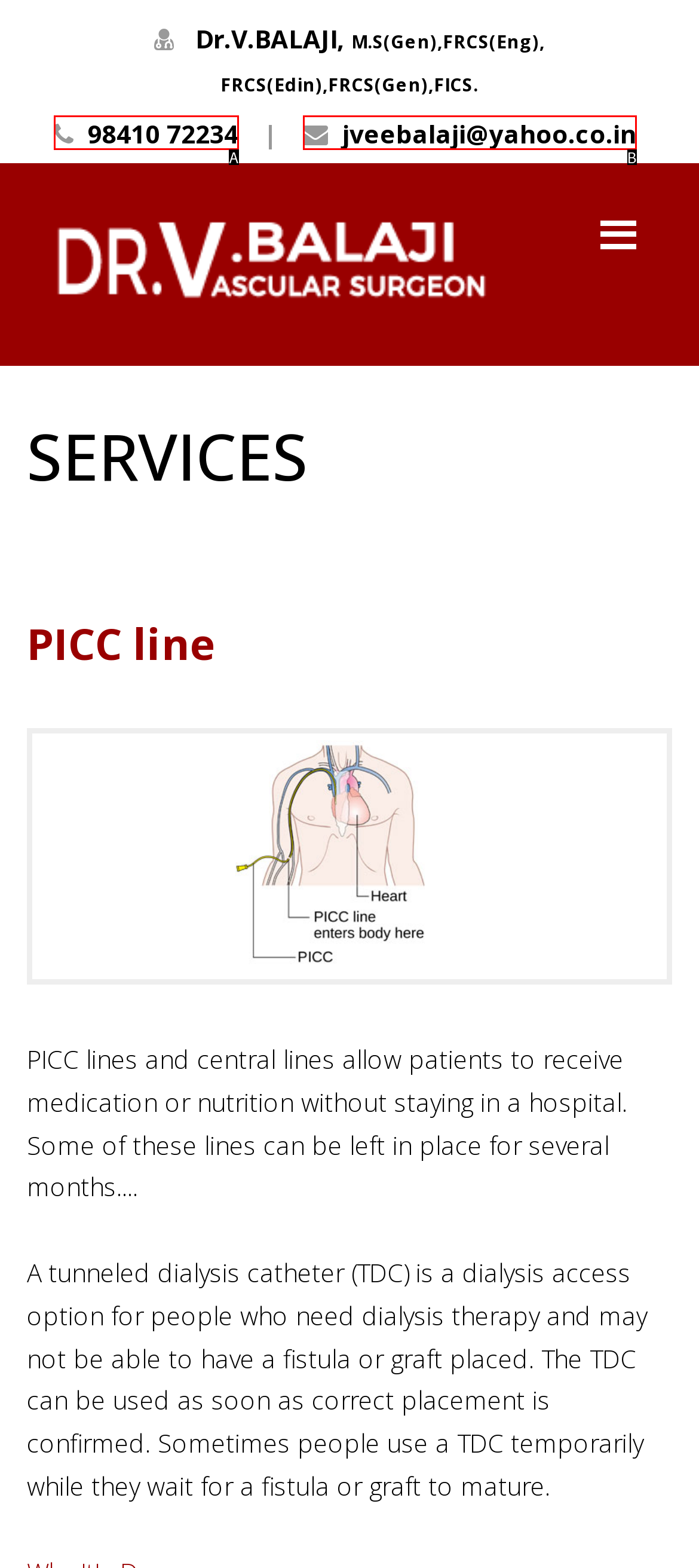Identify the letter that best matches this UI element description: jveebalaji@yahoo.co.in
Answer with the letter from the given options.

B